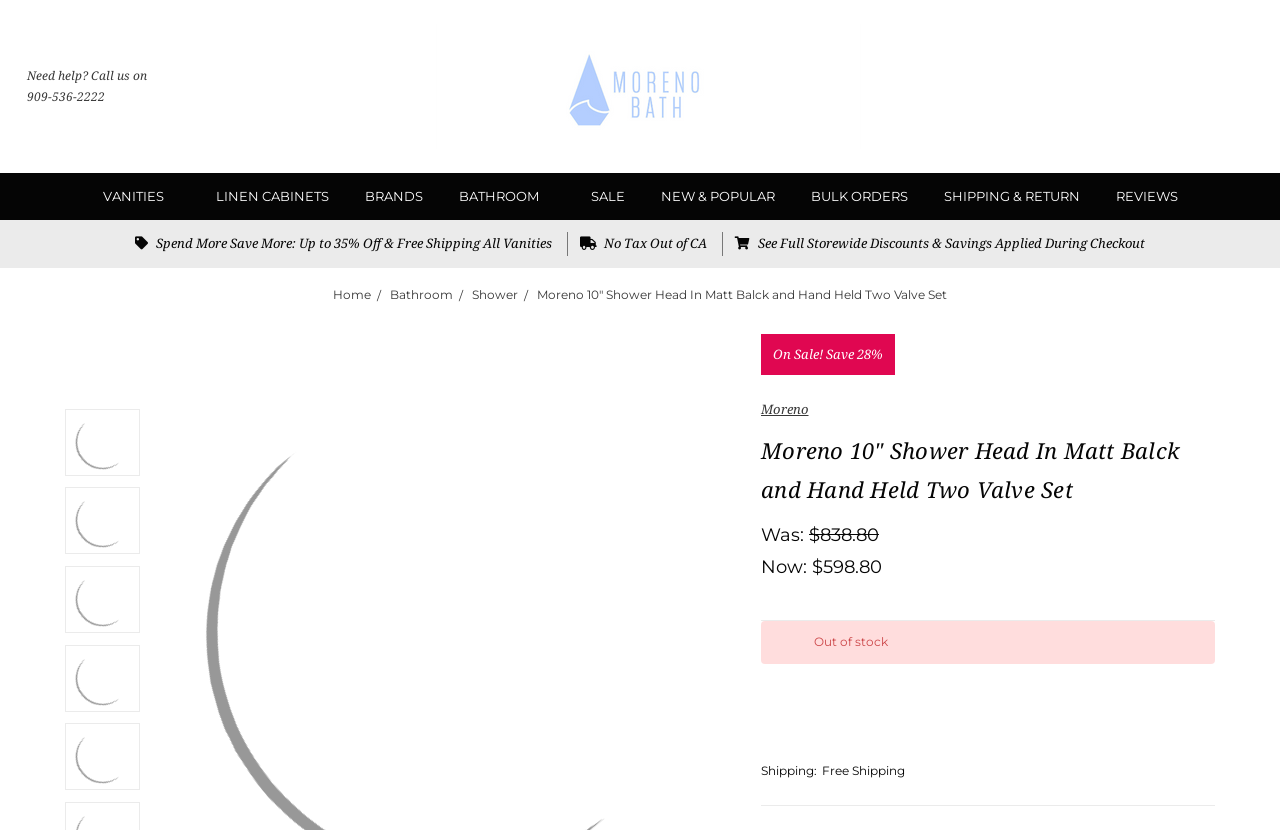Provide the bounding box coordinates for the area that should be clicked to complete the instruction: "Check sale".

[0.447, 0.208, 0.502, 0.266]